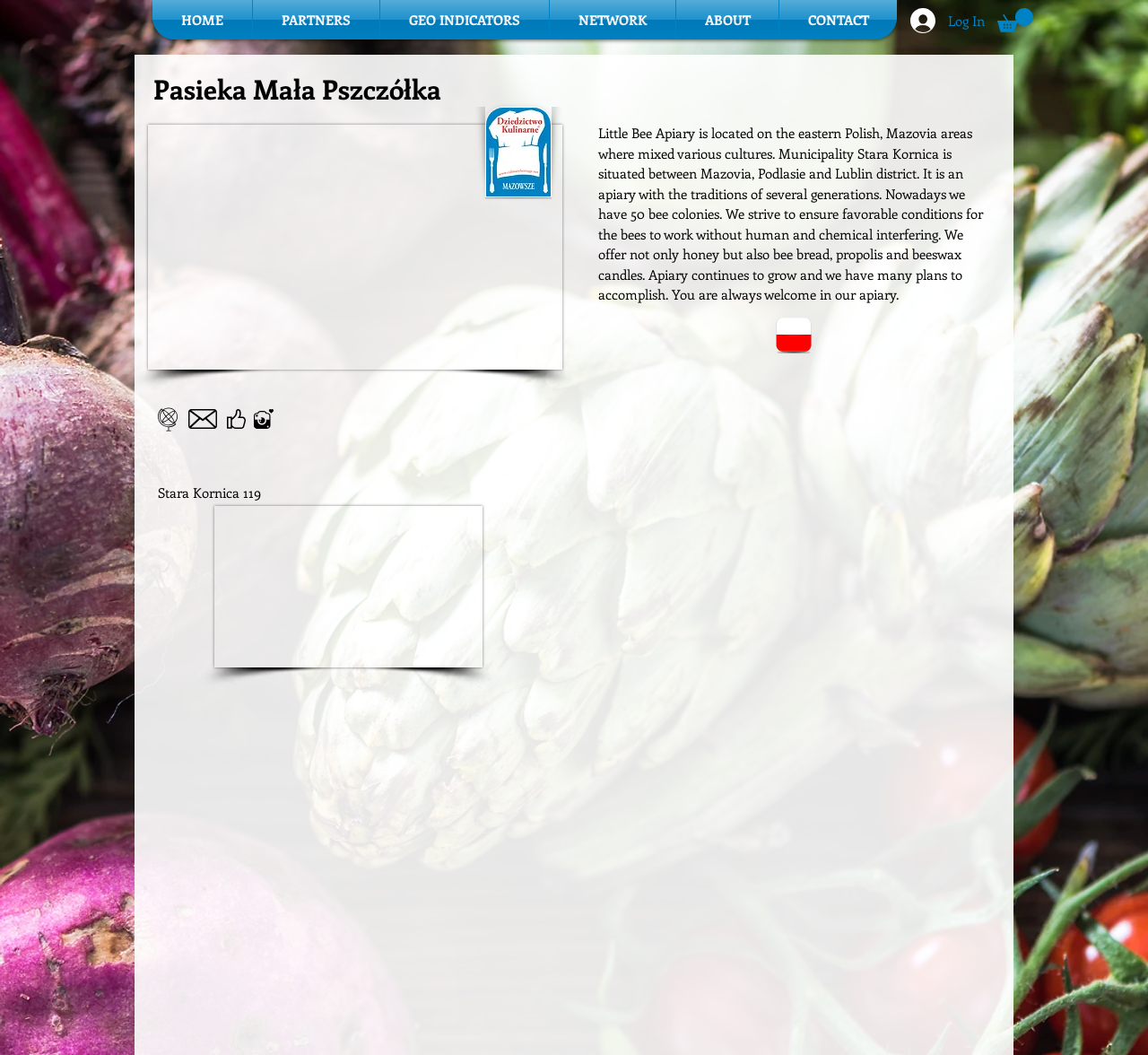What is the name of the apiary?
Using the information from the image, provide a comprehensive answer to the question.

I found the name of the apiary in the StaticText element, which describes the apiary as 'Little Bee Apiary is located on the eastern Polish, Mazovia areas...'.